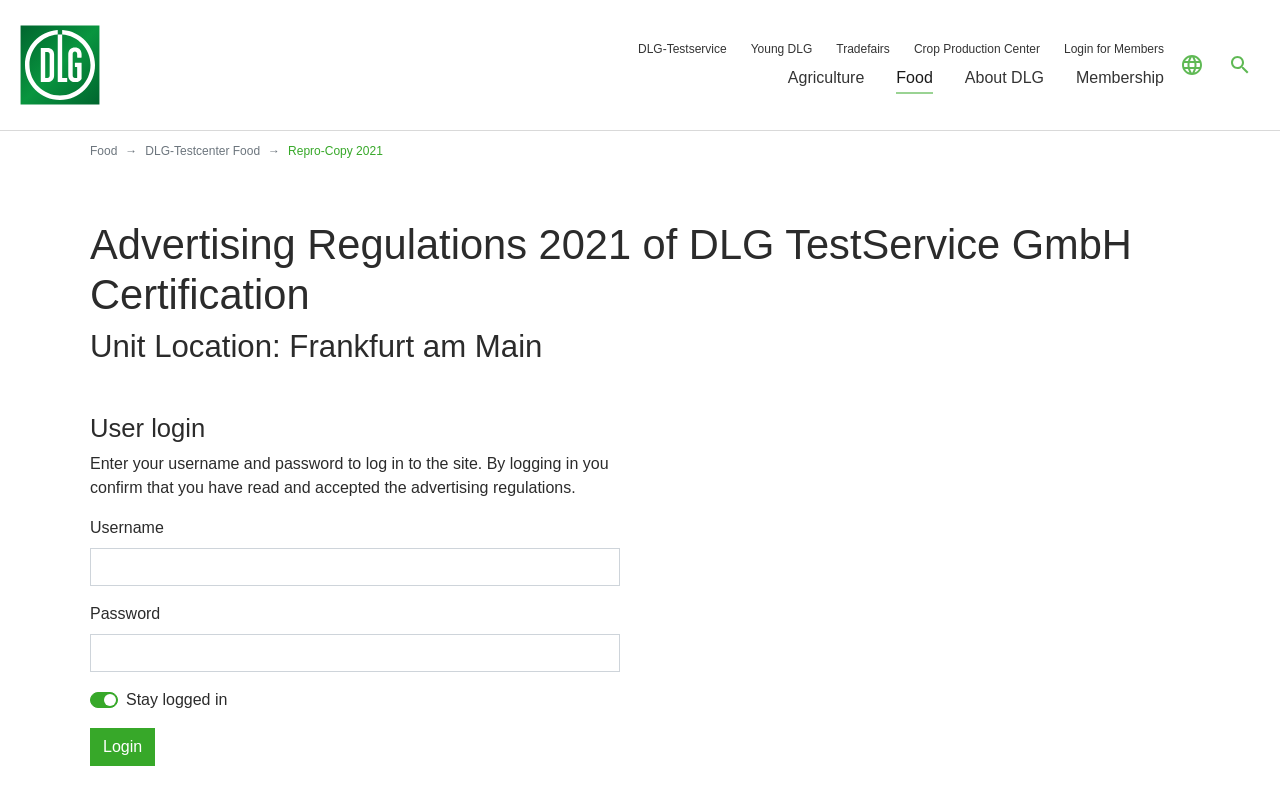Identify the bounding box coordinates of the clickable region required to complete the instruction: "Search for something". The coordinates should be given as four float numbers within the range of 0 and 1, i.e., [left, top, right, bottom].

[0.953, 0.056, 0.984, 0.108]